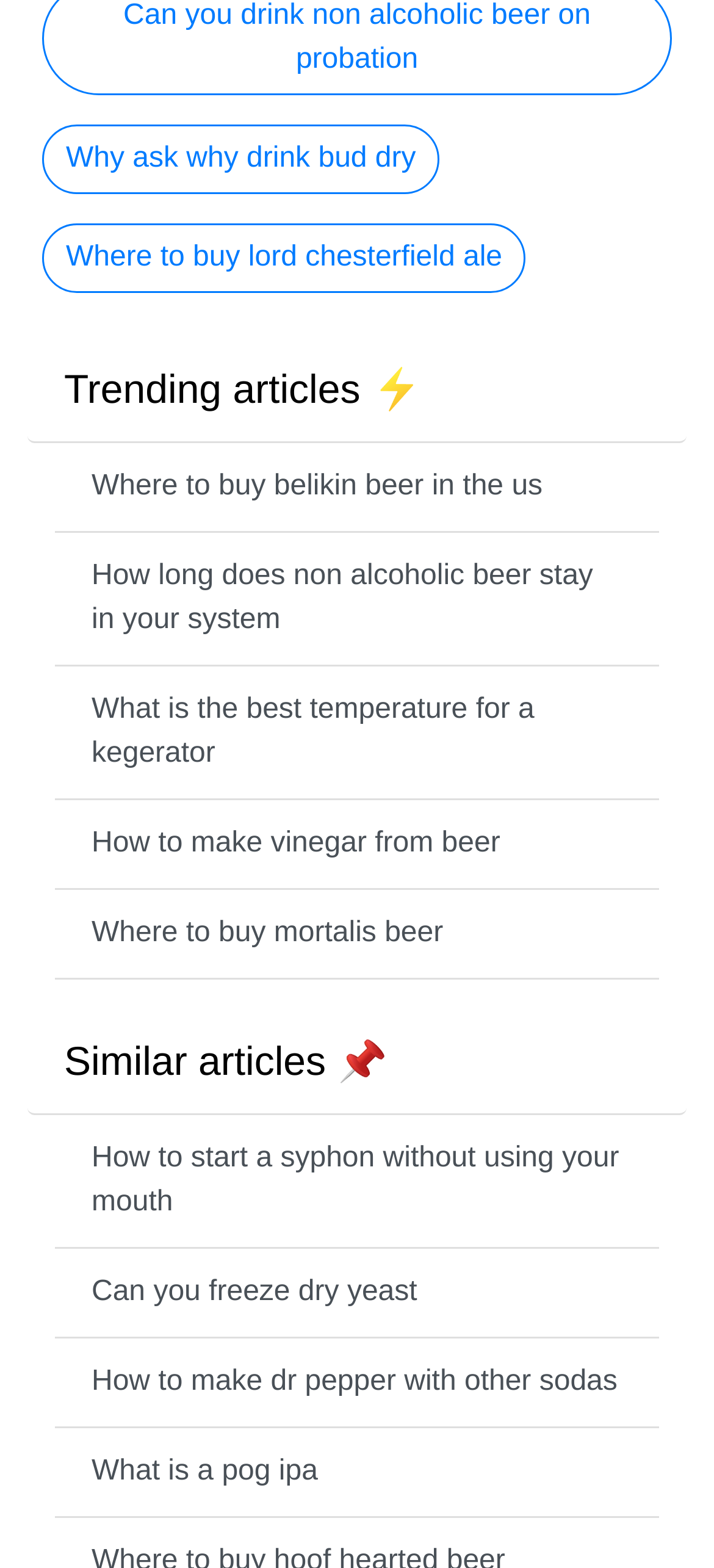Pinpoint the bounding box coordinates of the clickable element to carry out the following instruction: "Explore 'What is the best temperature for a kegerator'."

[0.077, 0.426, 0.923, 0.511]